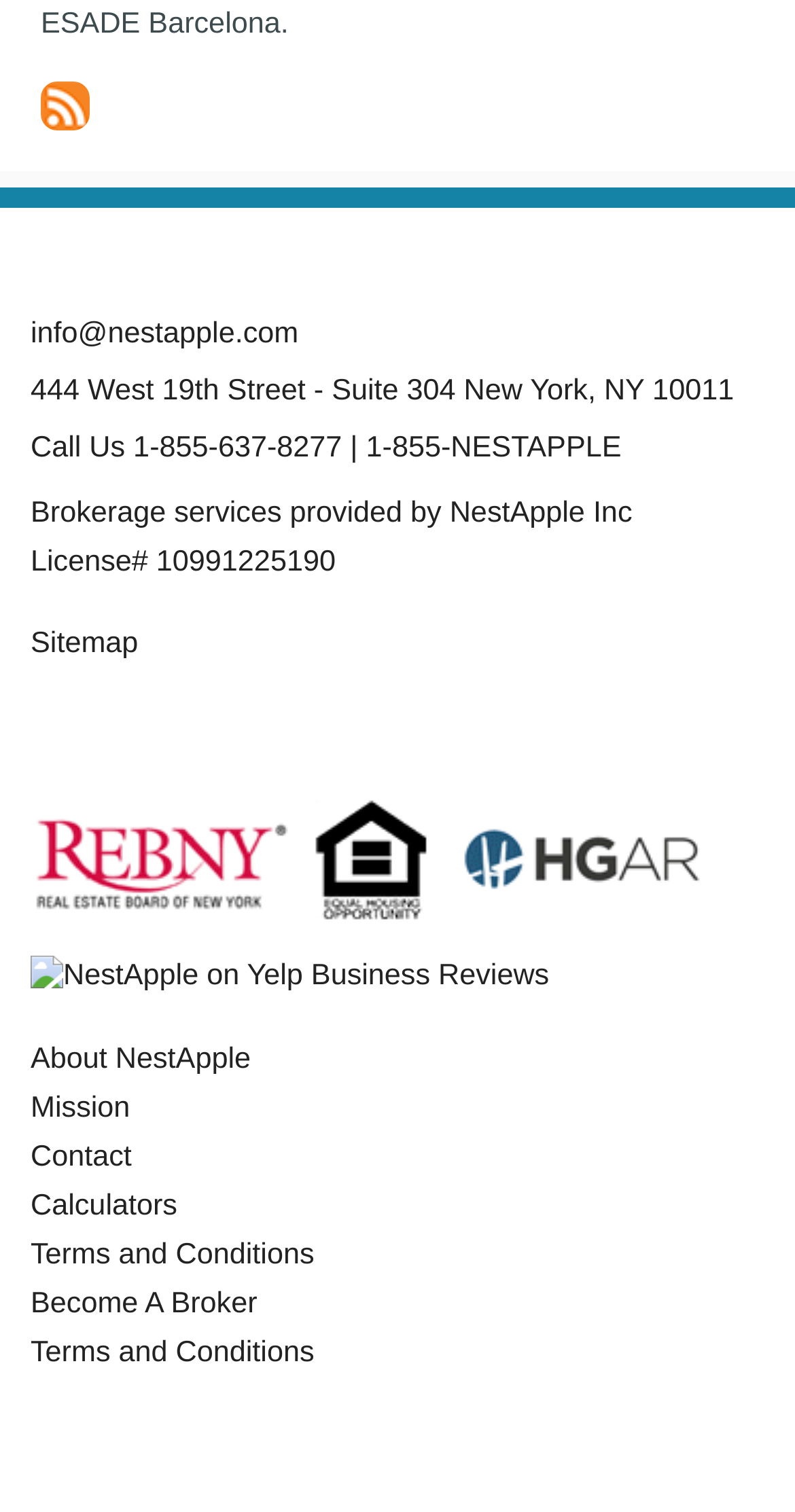Identify the coordinates of the bounding box for the element that must be clicked to accomplish the instruction: "Go to Beaufort Races".

None